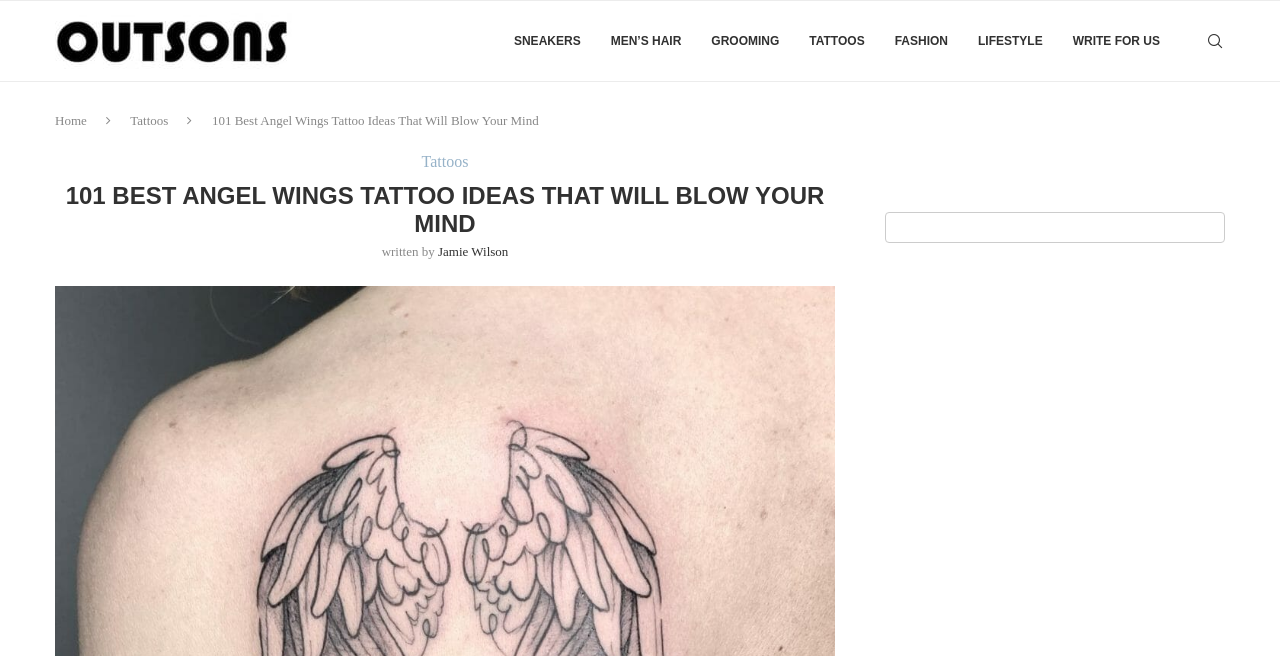Using the webpage screenshot, locate the HTML element that fits the following description and provide its bounding box: "Art and Architecture: Takashi Murakami".

None